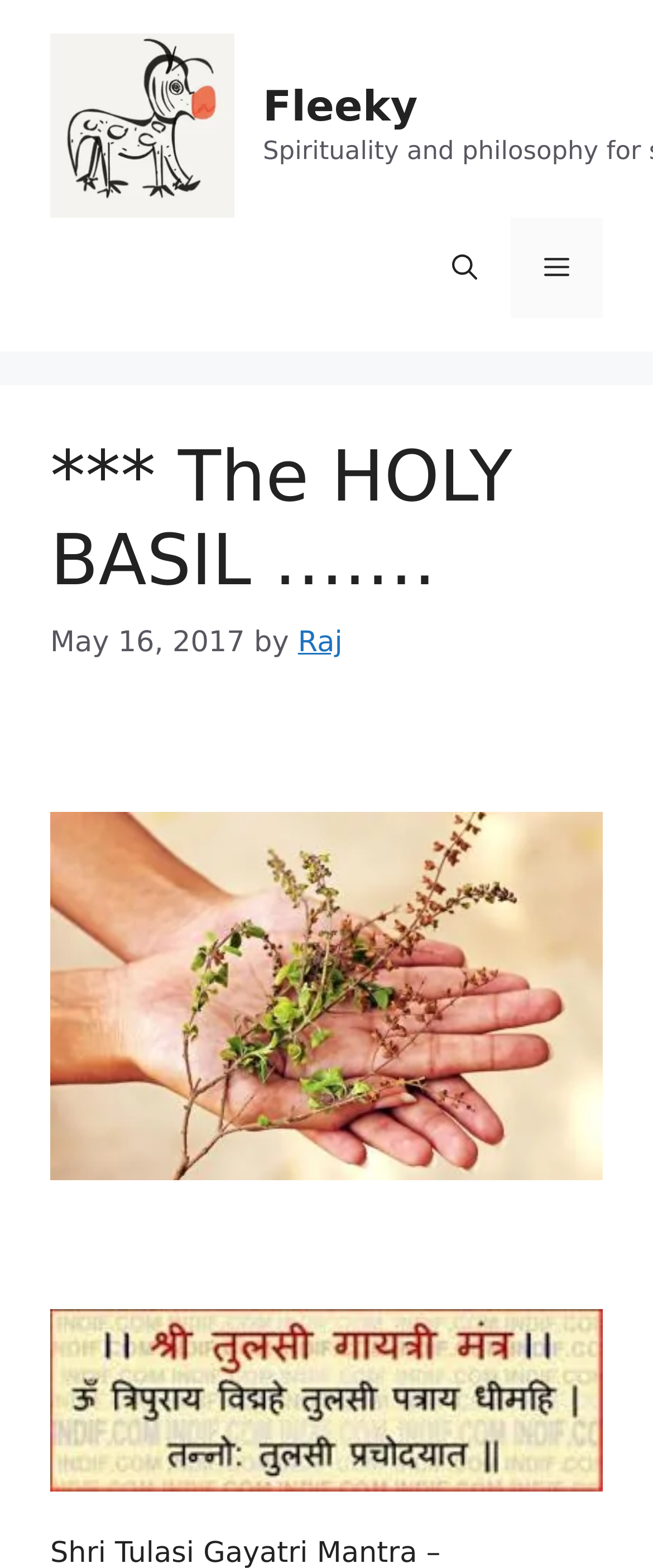Please find the bounding box coordinates in the format (top-left x, top-left y, bottom-right x, bottom-right y) for the given element description. Ensure the coordinates are floating point numbers between 0 and 1. Description: Menu

[0.782, 0.139, 0.923, 0.203]